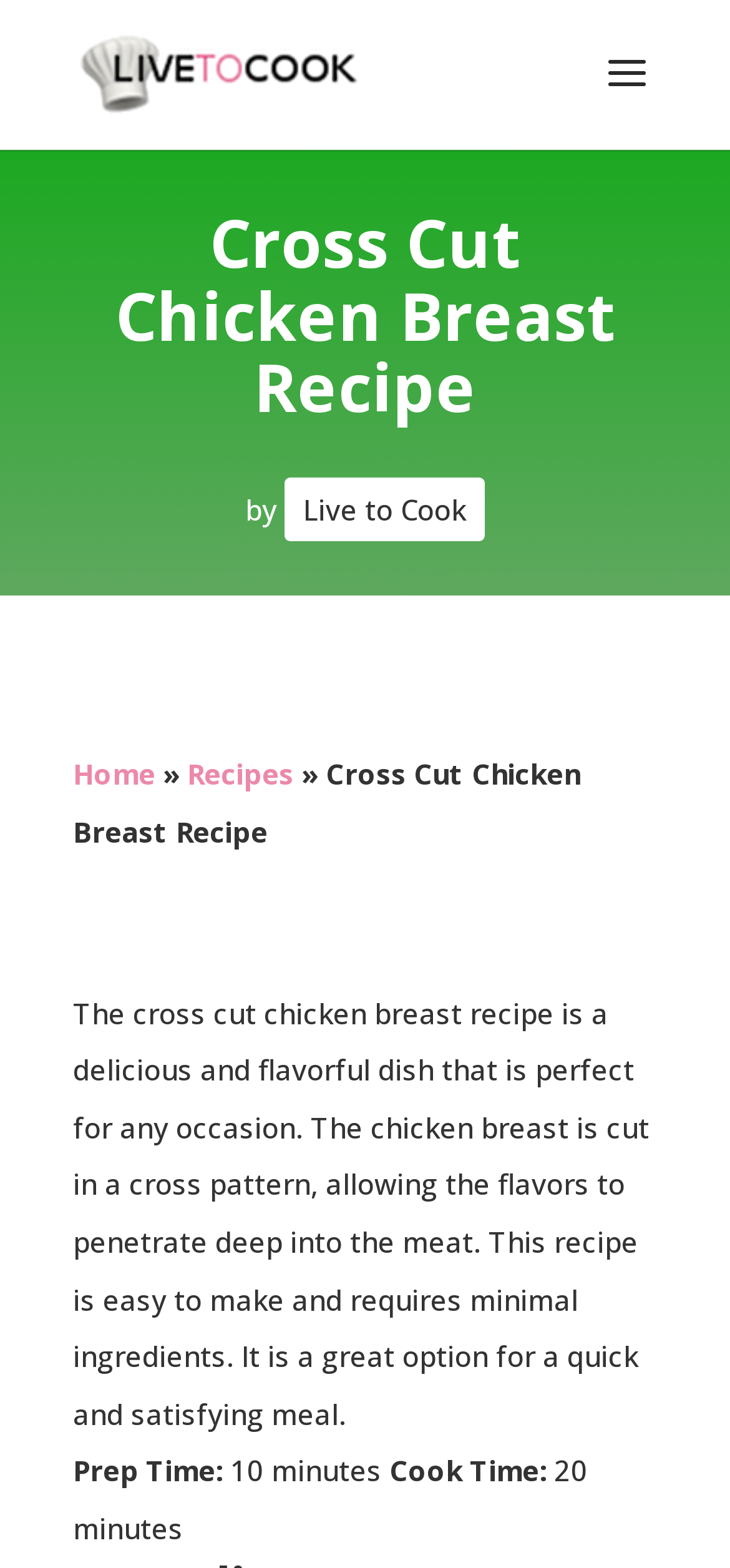What type of dish is the Cross Cut Chicken Breast Recipe?
Please utilize the information in the image to give a detailed response to the question.

I found the type of dish by reading the recipe description which states that 'the Cross Cut Chicken Breast Recipe is a delicious and flavorful dish that is perfect for any occasion'.